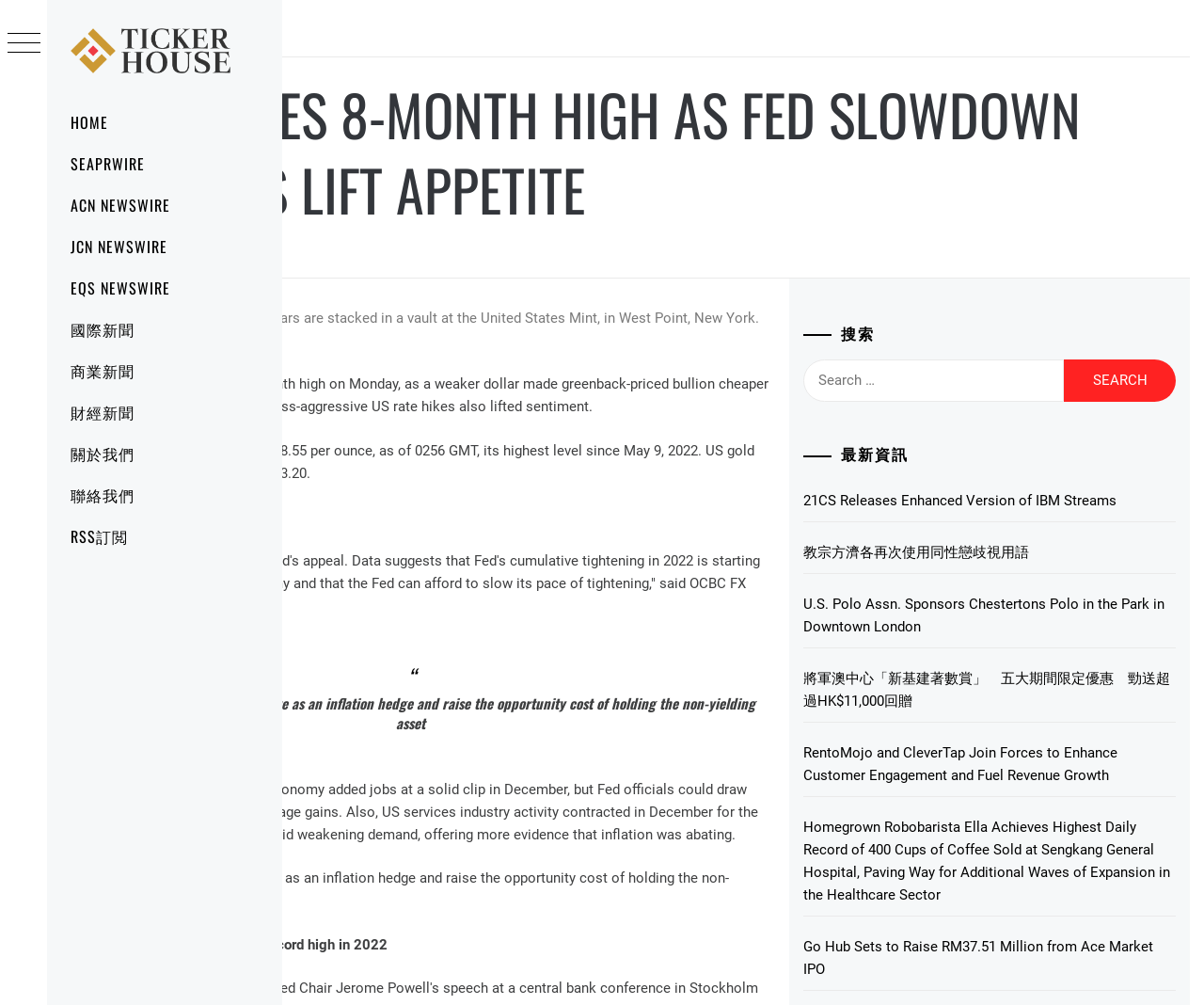Identify the bounding box coordinates of the section that should be clicked to achieve the task described: "View the latest news about '21CS Releases Enhanced Version of IBM Streams'".

[0.74, 0.478, 0.977, 0.543]